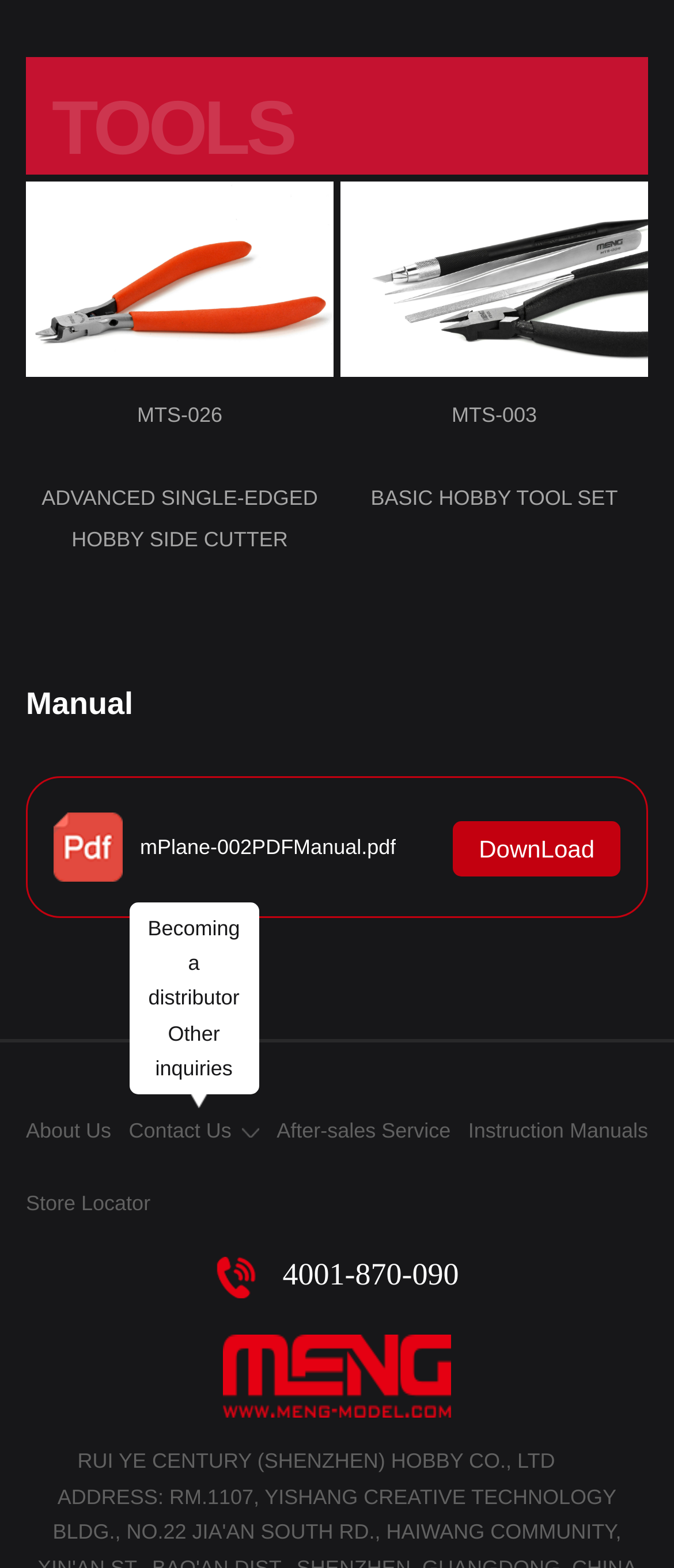Find the coordinates for the bounding box of the element with this description: "TOOLS".

[0.038, 0.036, 0.962, 0.111]